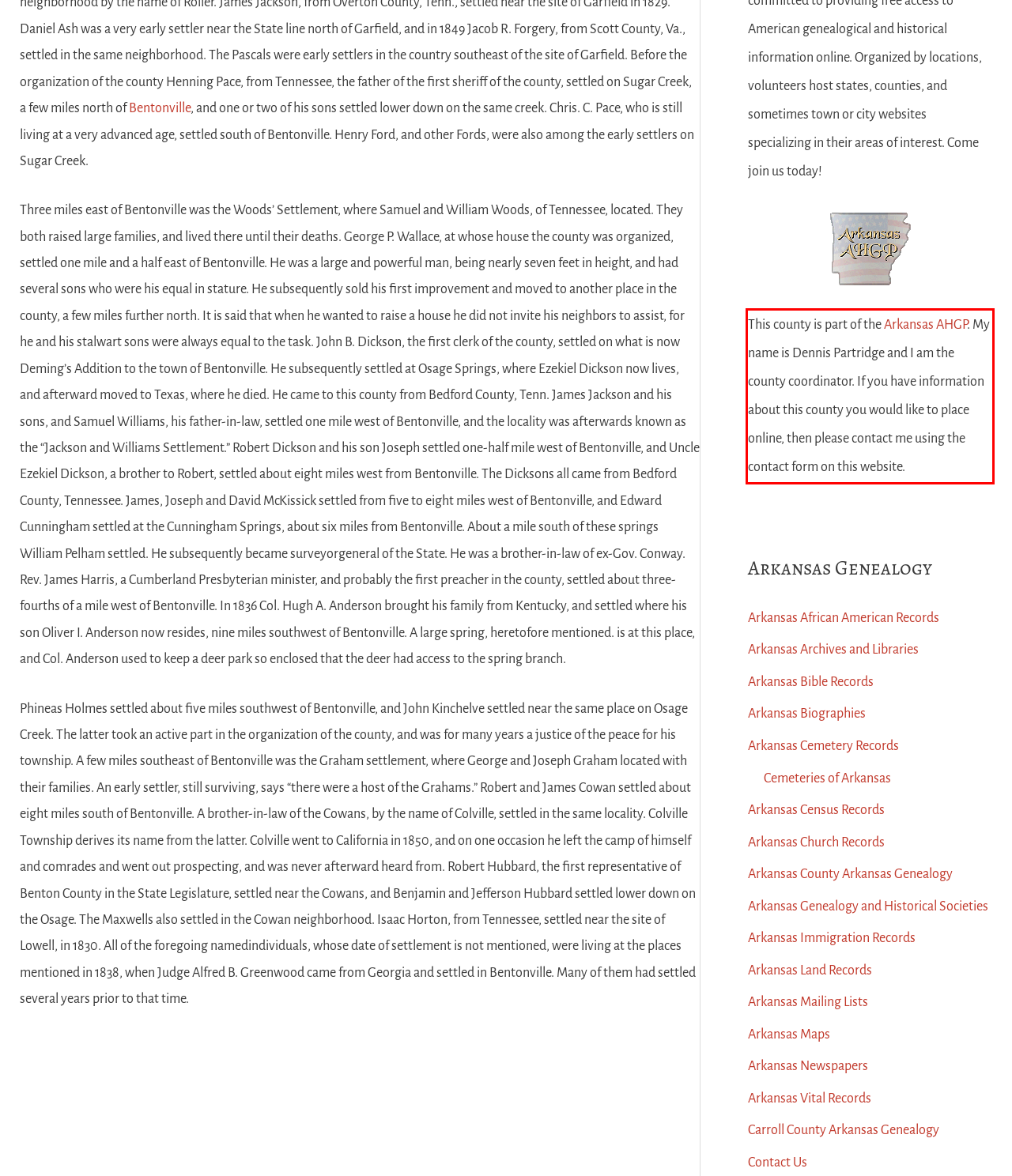Within the screenshot of the webpage, there is a red rectangle. Please recognize and generate the text content inside this red bounding box.

This county is part of the Arkansas AHGP. My name is Dennis Partridge and I am the county coordinator. If you have information about this county you would like to place online, then please contact me using the contact form on this website.